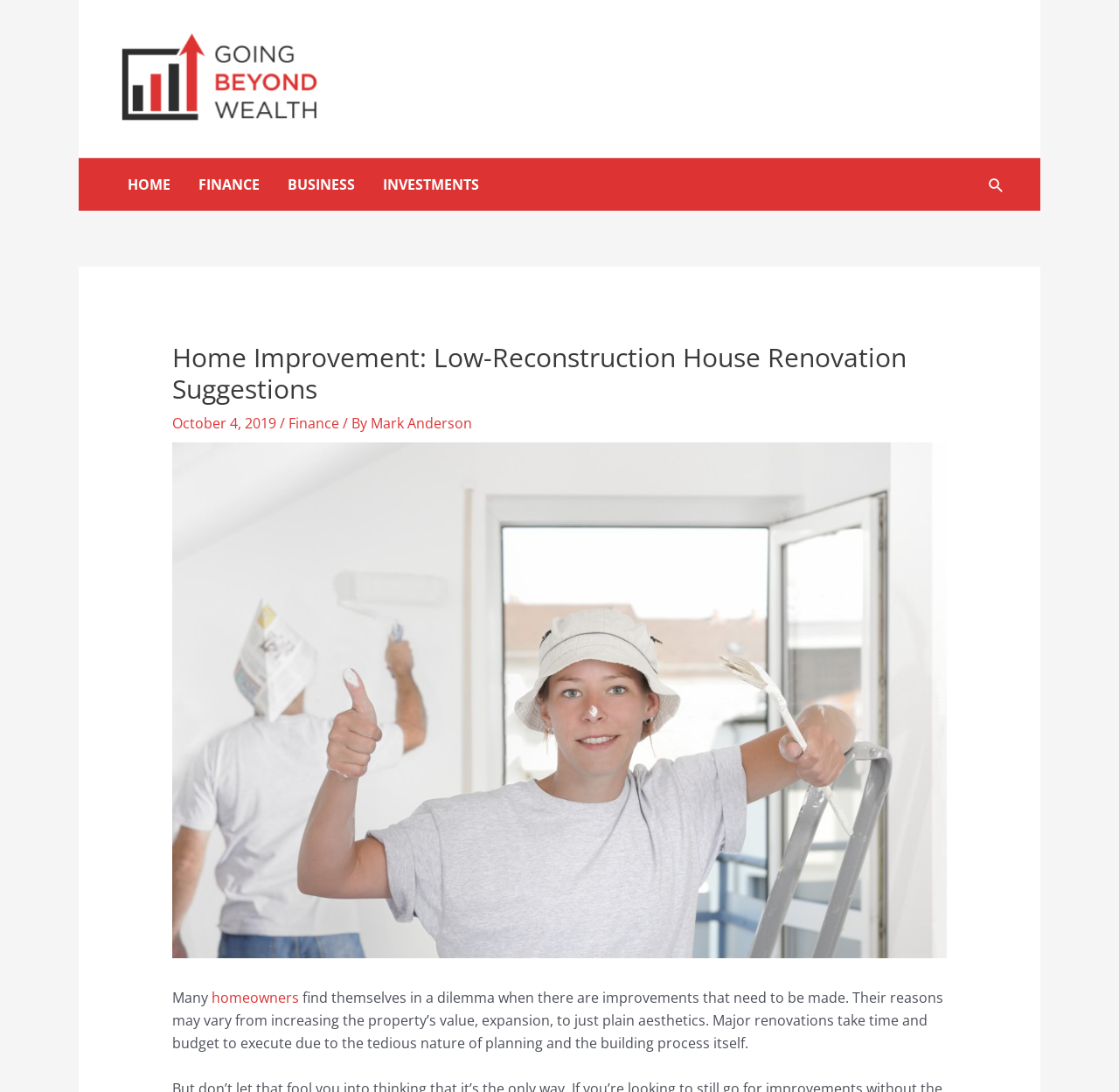Please provide the bounding box coordinates for the element that needs to be clicked to perform the following instruction: "go to home page". The coordinates should be given as four float numbers between 0 and 1, i.e., [left, top, right, bottom].

[0.102, 0.145, 0.165, 0.193]